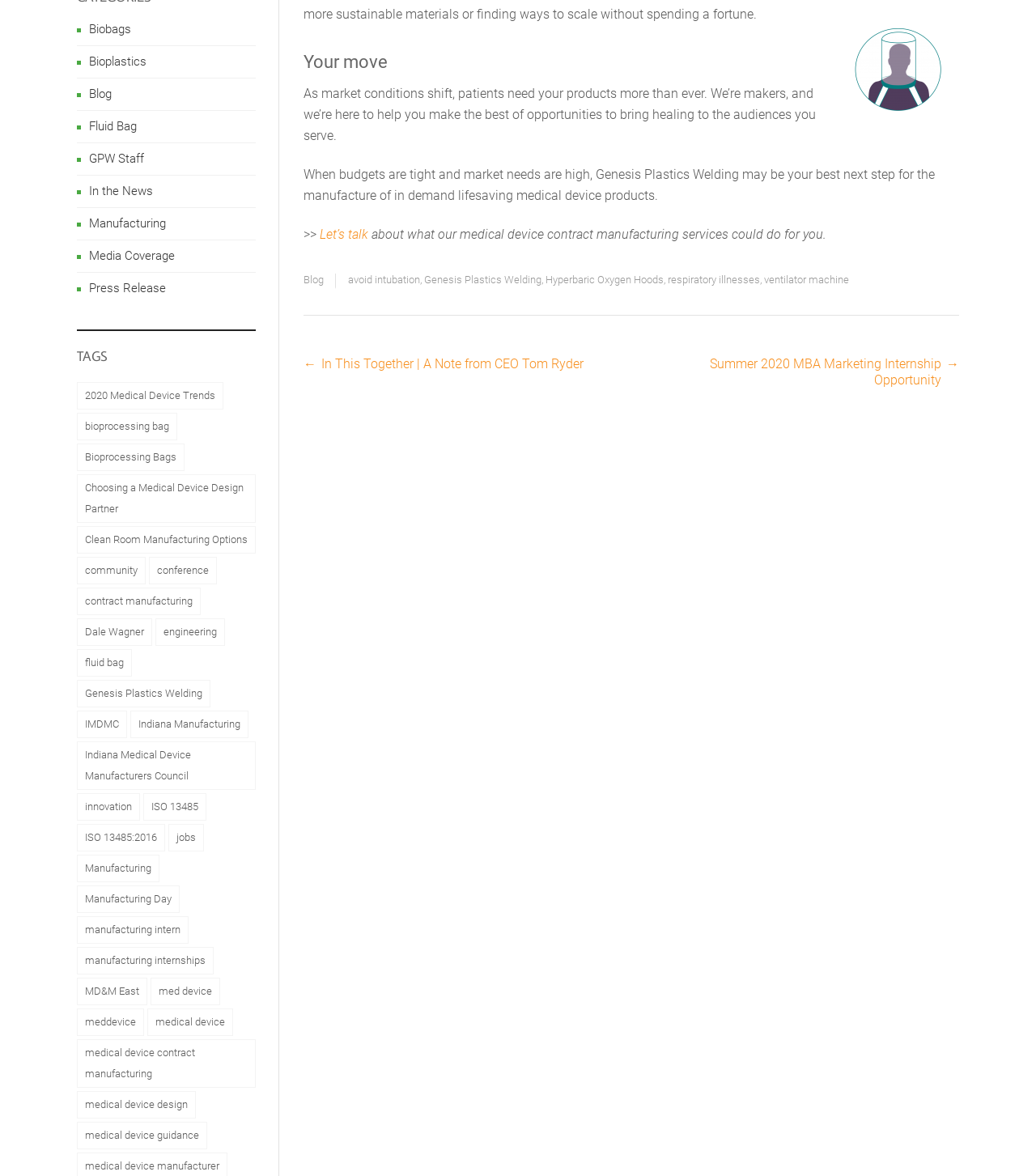Pinpoint the bounding box coordinates of the element to be clicked to execute the instruction: "Enlarge the product image".

None